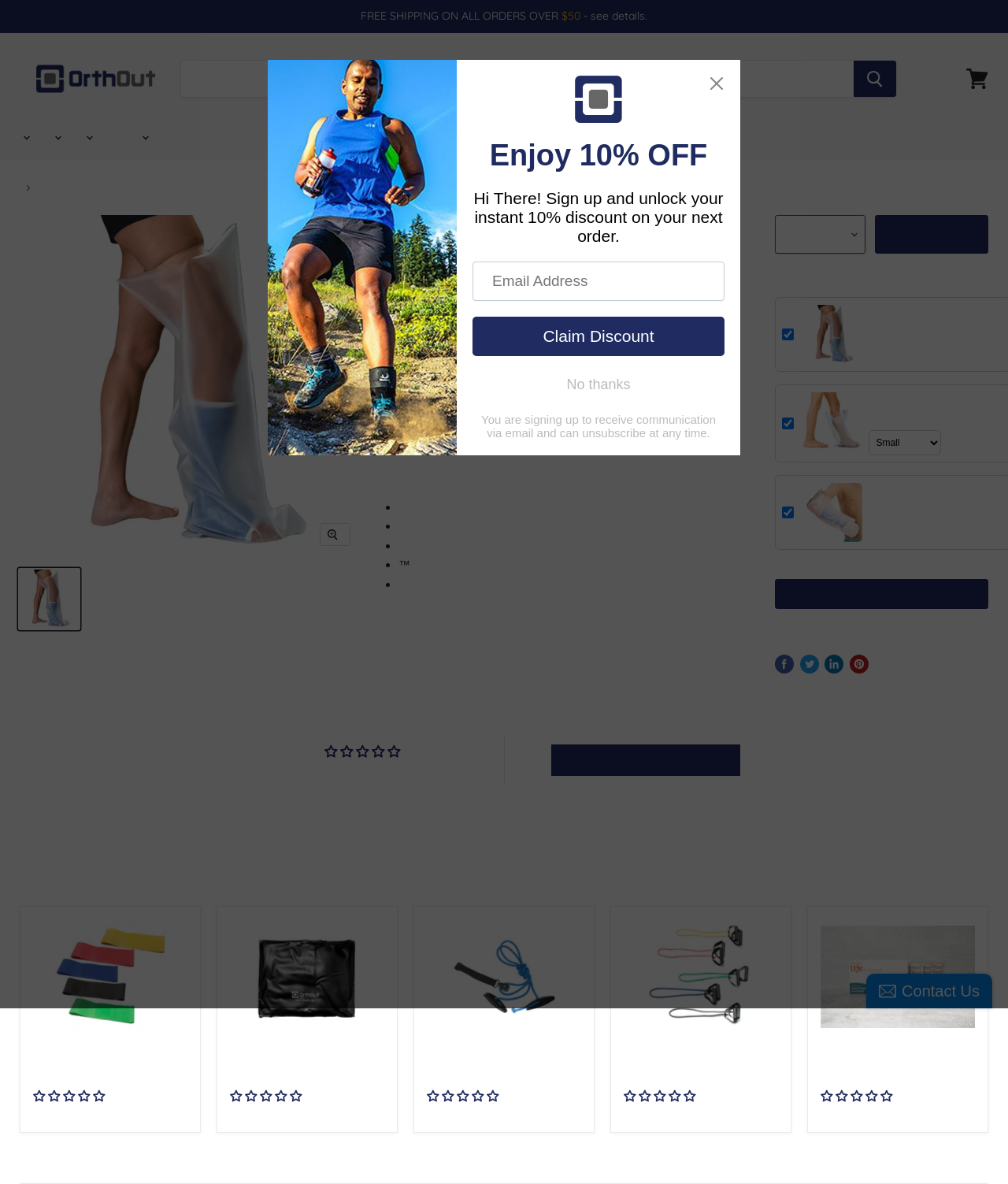Kindly respond to the following question with a single word or a brief phrase: 
What is the name of the company logo?

OrthOut Logo